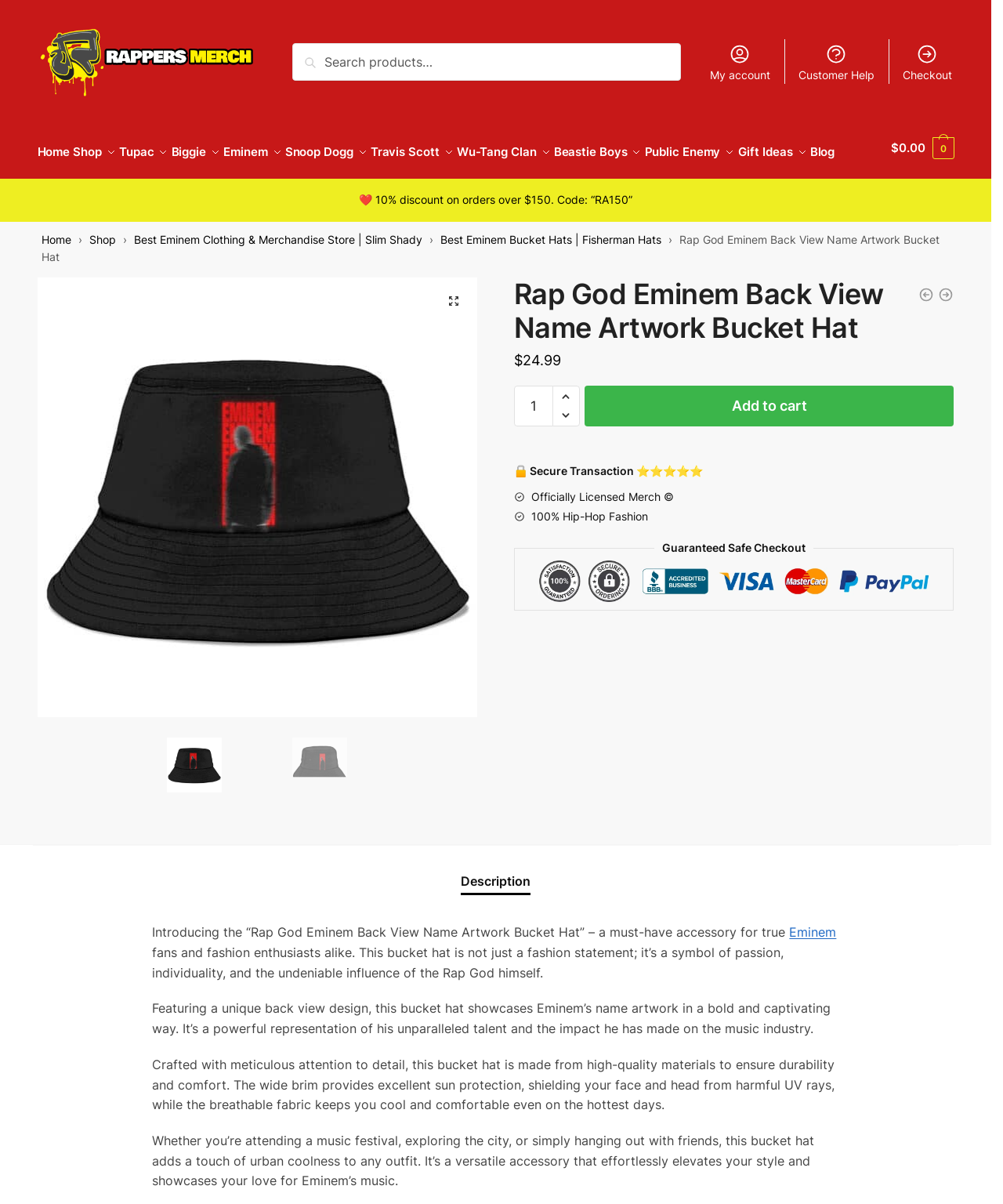Illustrate the webpage thoroughly, mentioning all important details.

This webpage is an e-commerce page selling a specific product, the "Rap God Eminem Back View Name Artwork Bucket Hat". At the top of the page, there is a navigation bar with links to "Rappers Merch", "My account", "Customer Help", and "Checkout". Below this, there is a search bar with a button to search for products.

The main content of the page is divided into two sections. On the left side, there is a breadcrumb navigation showing the path from the homepage to the current product page. Below this, there are two large images of the bucket hat, one on top of the other.

On the right side, there is a product description section. At the top, there is a heading with the product name, followed by the price, "$24.99". Below this, there is a quantity selector with buttons to increase or decrease the quantity, and an "Add to cart" button. There are also several static text elements highlighting the product's features, such as "Secure Transaction", "Officially Licensed Merch", and "100% Hip-Hop Fashion".

Further down the page, there is a tab list with a single tab, "Description", which is not selected by default. When selected, it displays a detailed product description, including several paragraphs of text and a link to "Eminem". The description highlights the product's unique design, high-quality materials, and features.

At the very bottom of the page, there is a secondary navigation bar with links to "Home", "Shop", and several other categories, including "Tupac", "Biggie", and "Snoop Dogg".